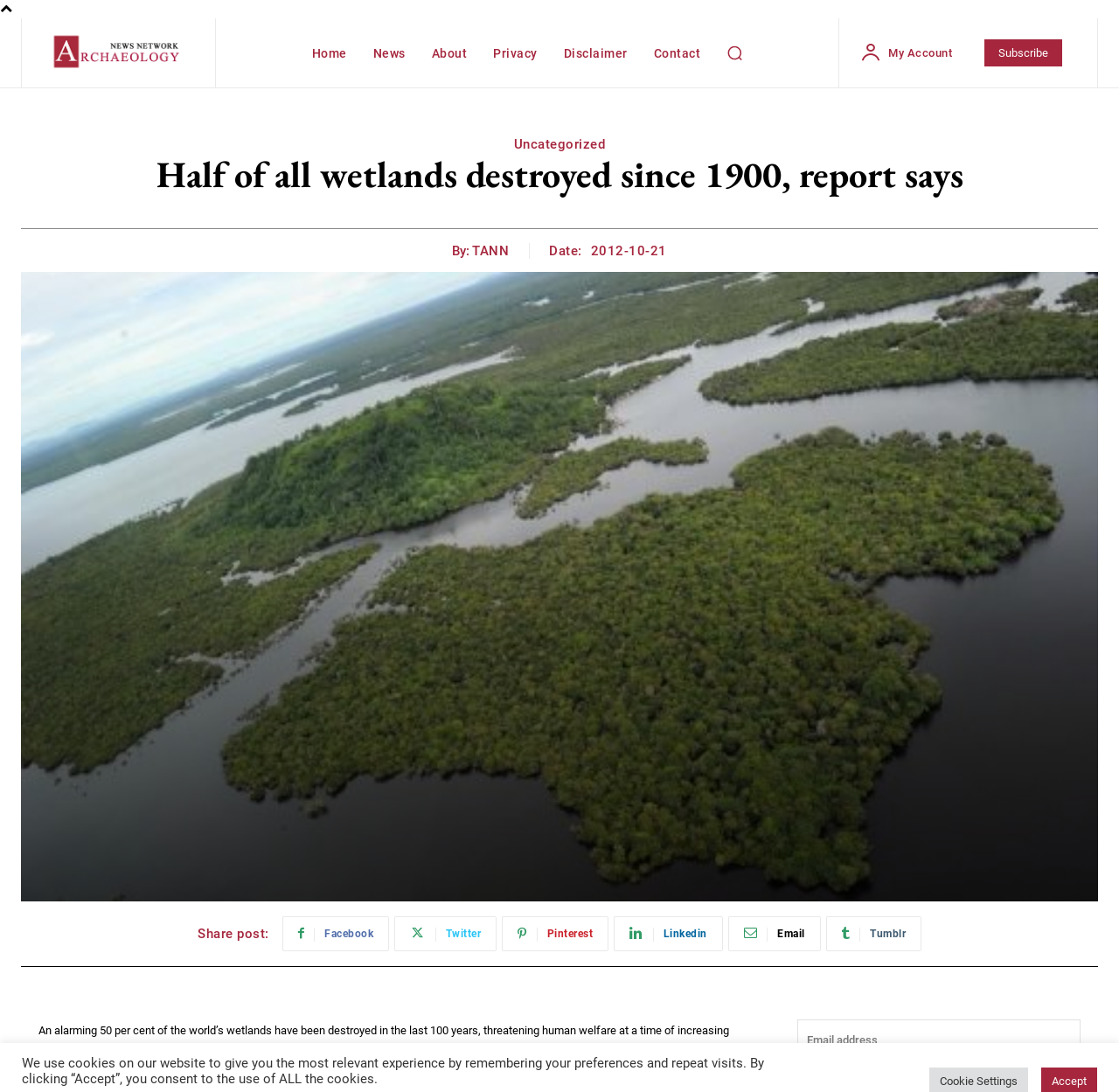Locate the bounding box coordinates of the element I should click to achieve the following instruction: "Subscribe to the newsletter".

[0.879, 0.036, 0.949, 0.061]